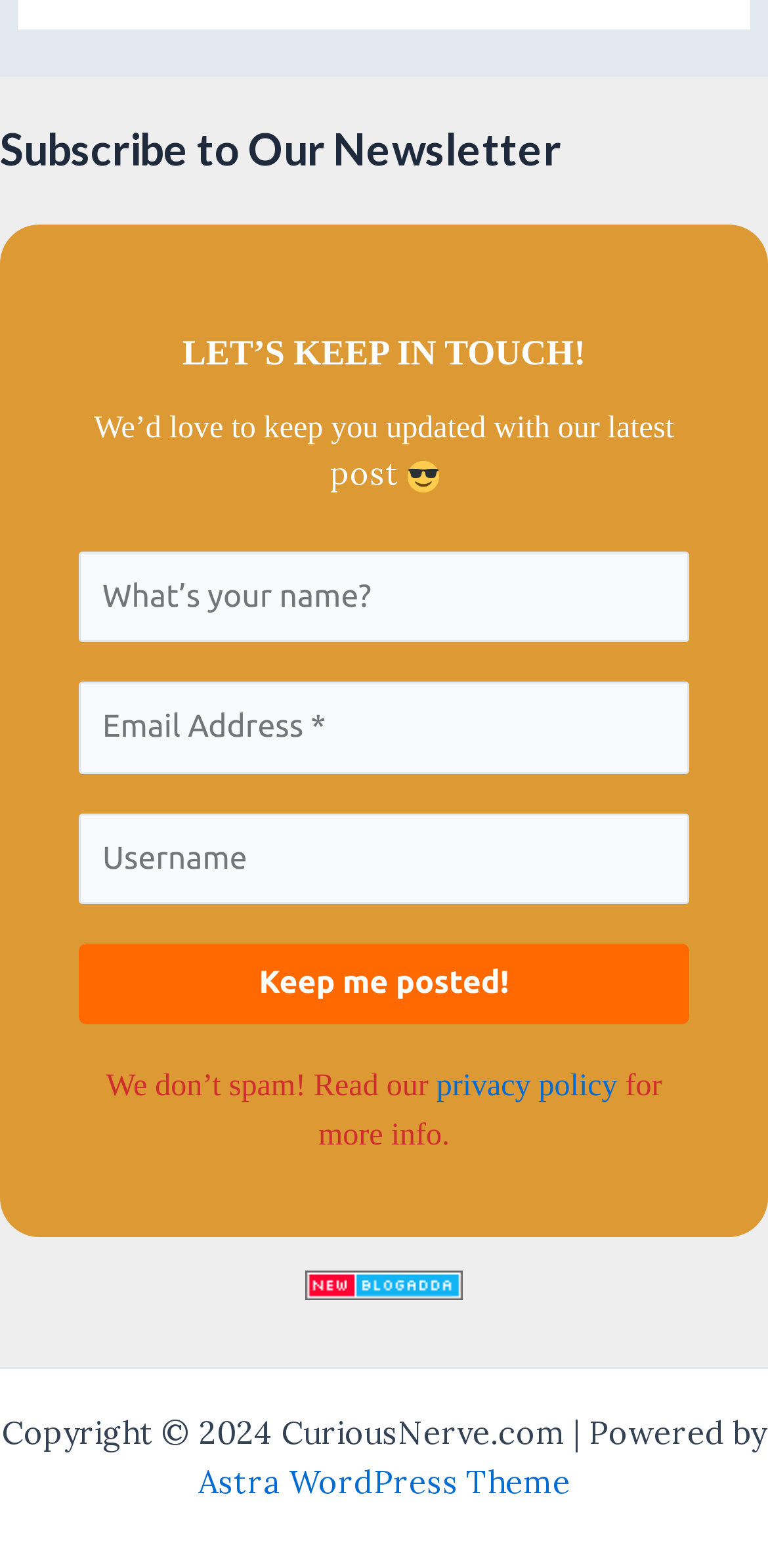Locate the UI element described by parent_node: Username name="data[form_field_M2MyNTZhNjQ5YmVhX2xhc3RfbmFtZQ==]" placeholder="Username" title="Username" in the provided webpage screenshot. Return the bounding box coordinates in the format (top-left x, top-left y, bottom-right x, bottom-right y), ensuring all values are between 0 and 1.

[0.103, 0.518, 0.897, 0.576]